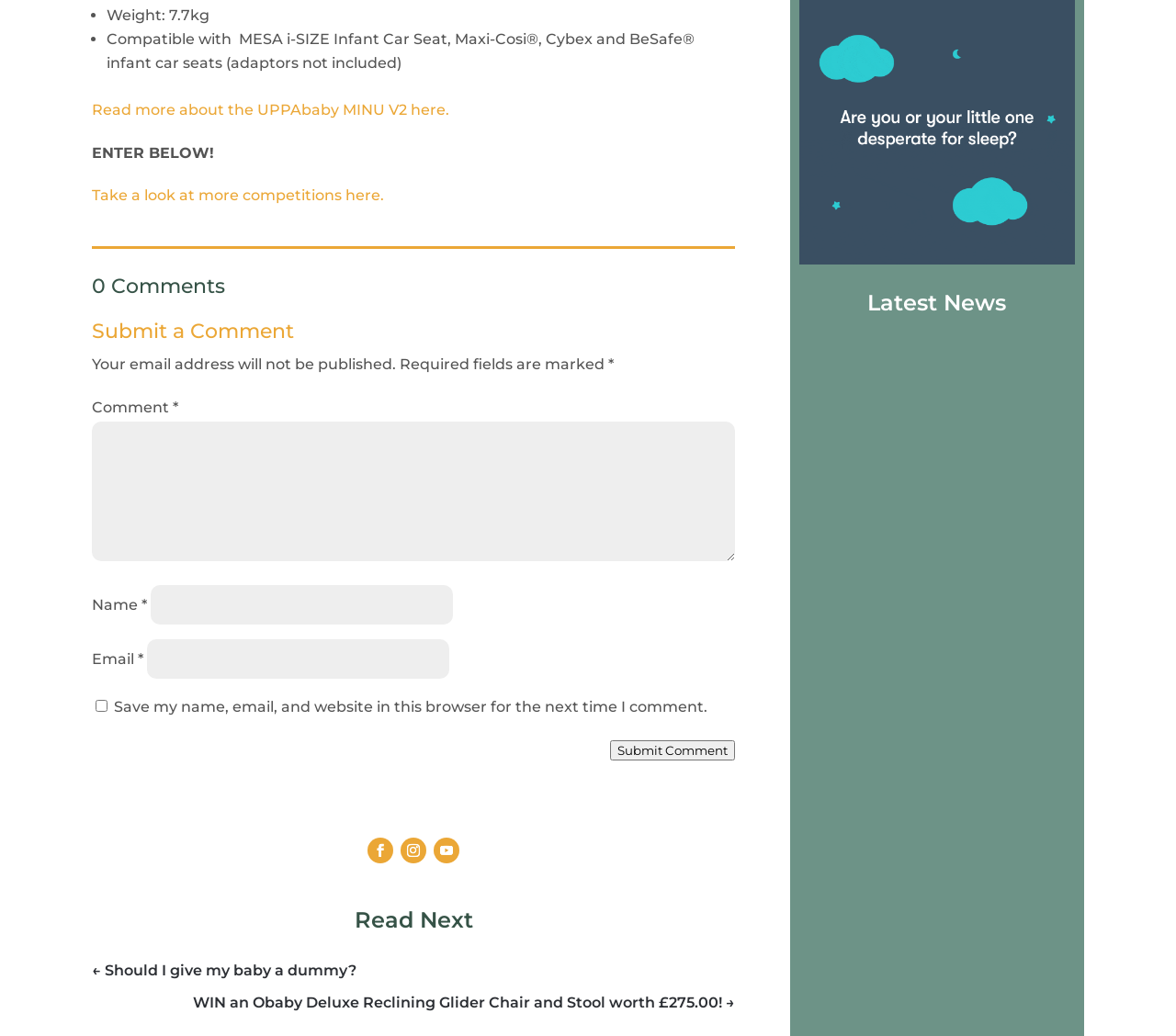Pinpoint the bounding box coordinates of the clickable element needed to complete the instruction: "Submit a comment". The coordinates should be provided as four float numbers between 0 and 1: [left, top, right, bottom].

[0.519, 0.714, 0.625, 0.734]